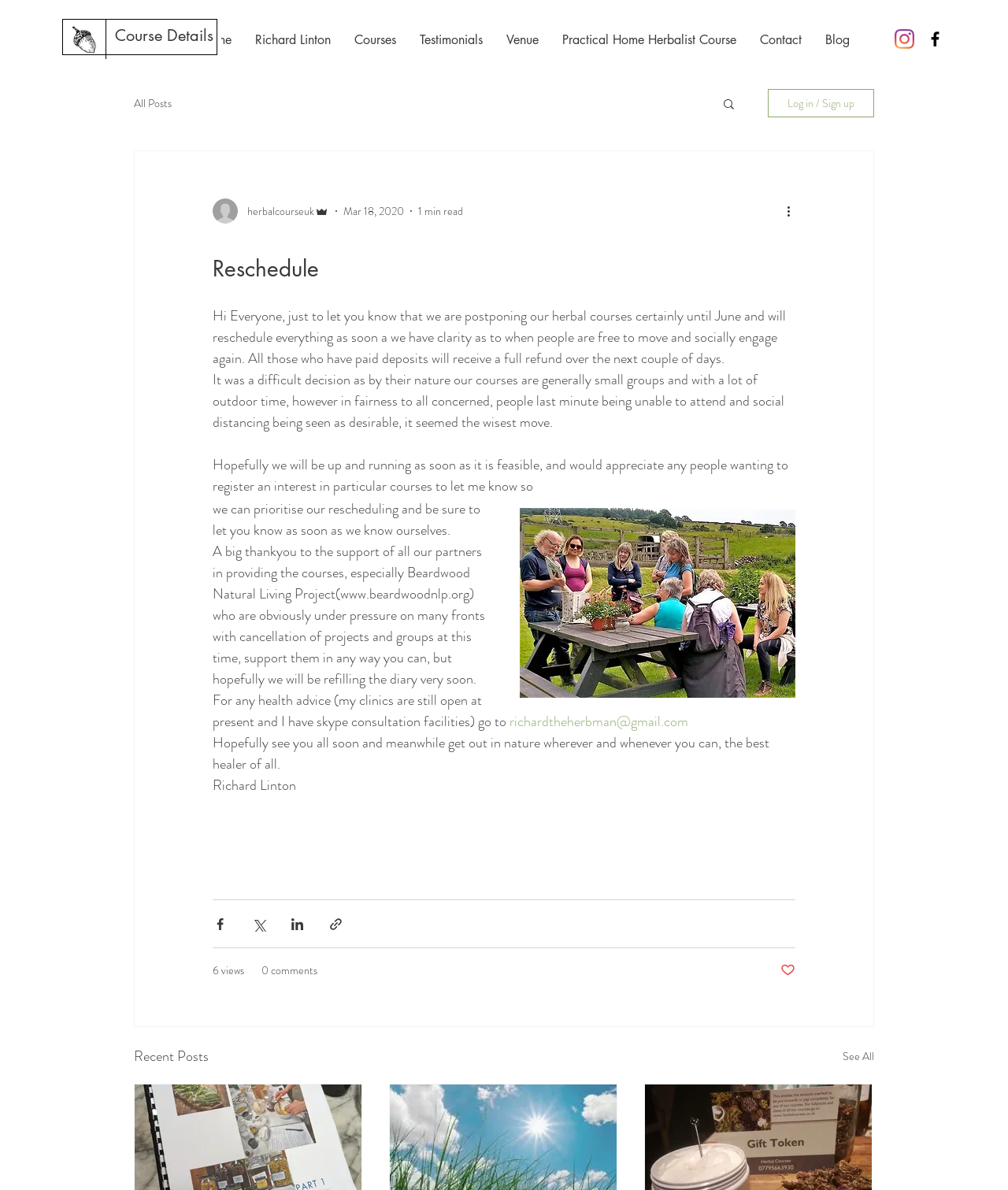Who is the author of the blog post?
Can you give a detailed and elaborate answer to the question?

The webpage contains a blog post with the author's name, Richard Linton, mentioned at the end of the post.